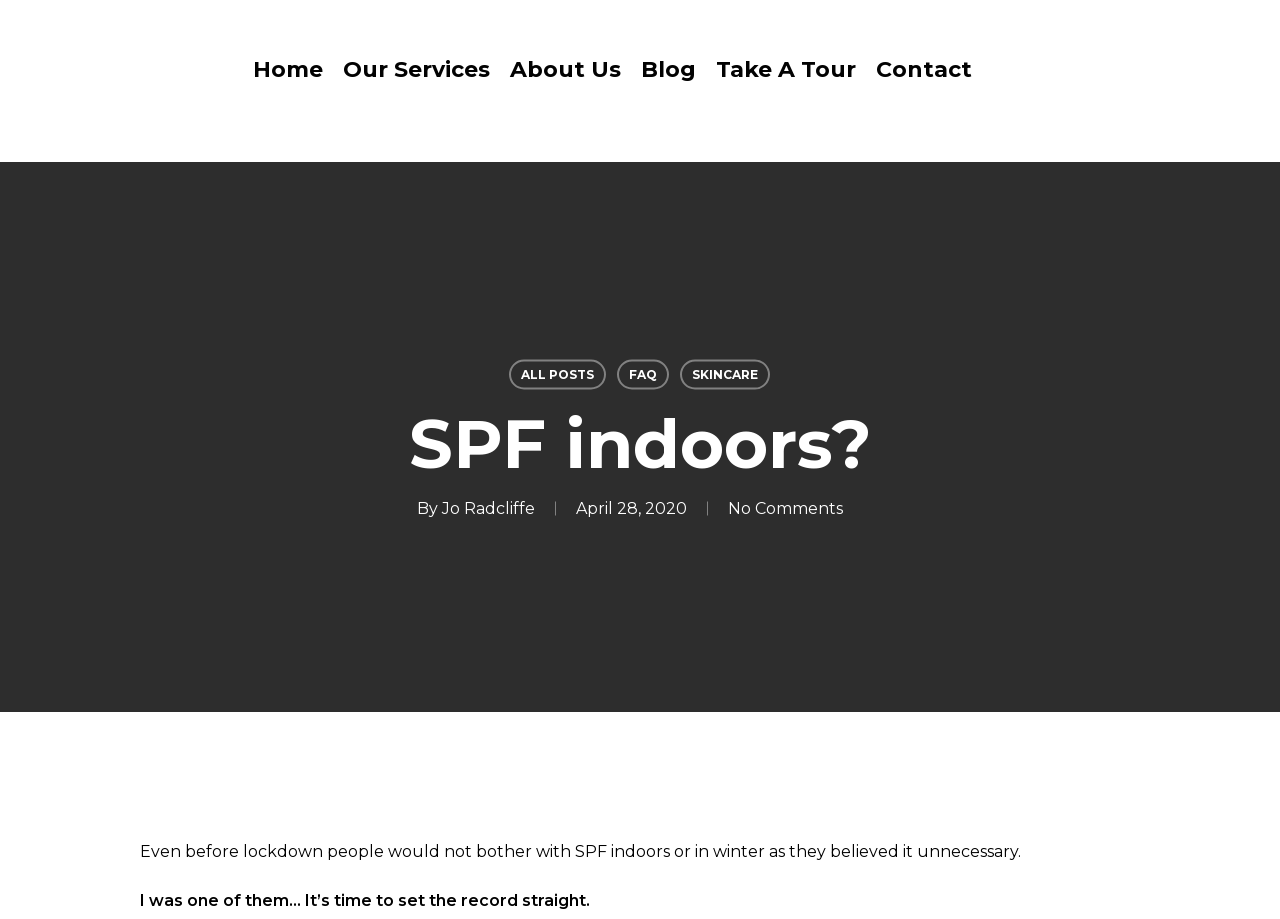Please locate the bounding box coordinates of the element that needs to be clicked to achieve the following instruction: "go to home page". The coordinates should be four float numbers between 0 and 1, i.e., [left, top, right, bottom].

[0.197, 0.067, 0.252, 0.085]